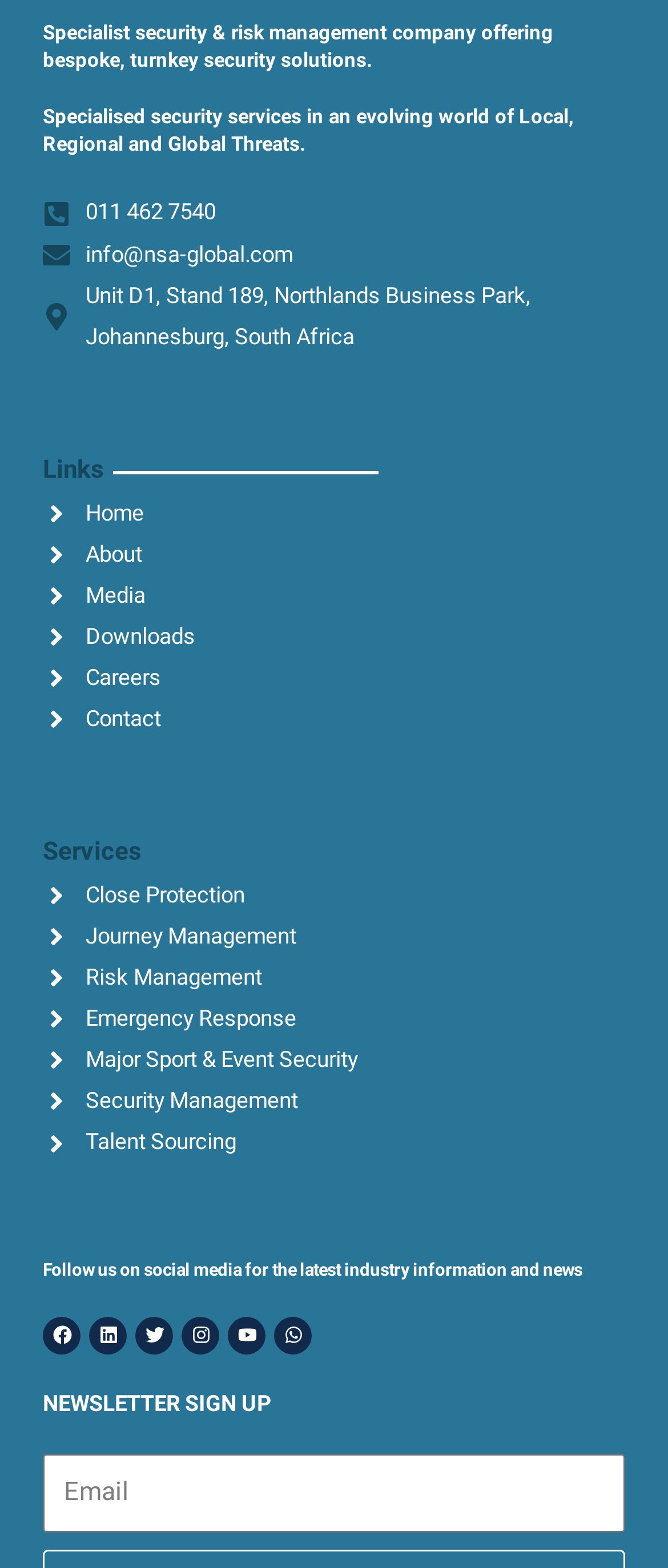Please determine the bounding box coordinates for the element that should be clicked to follow these instructions: "Call the company".

[0.064, 0.123, 0.936, 0.149]